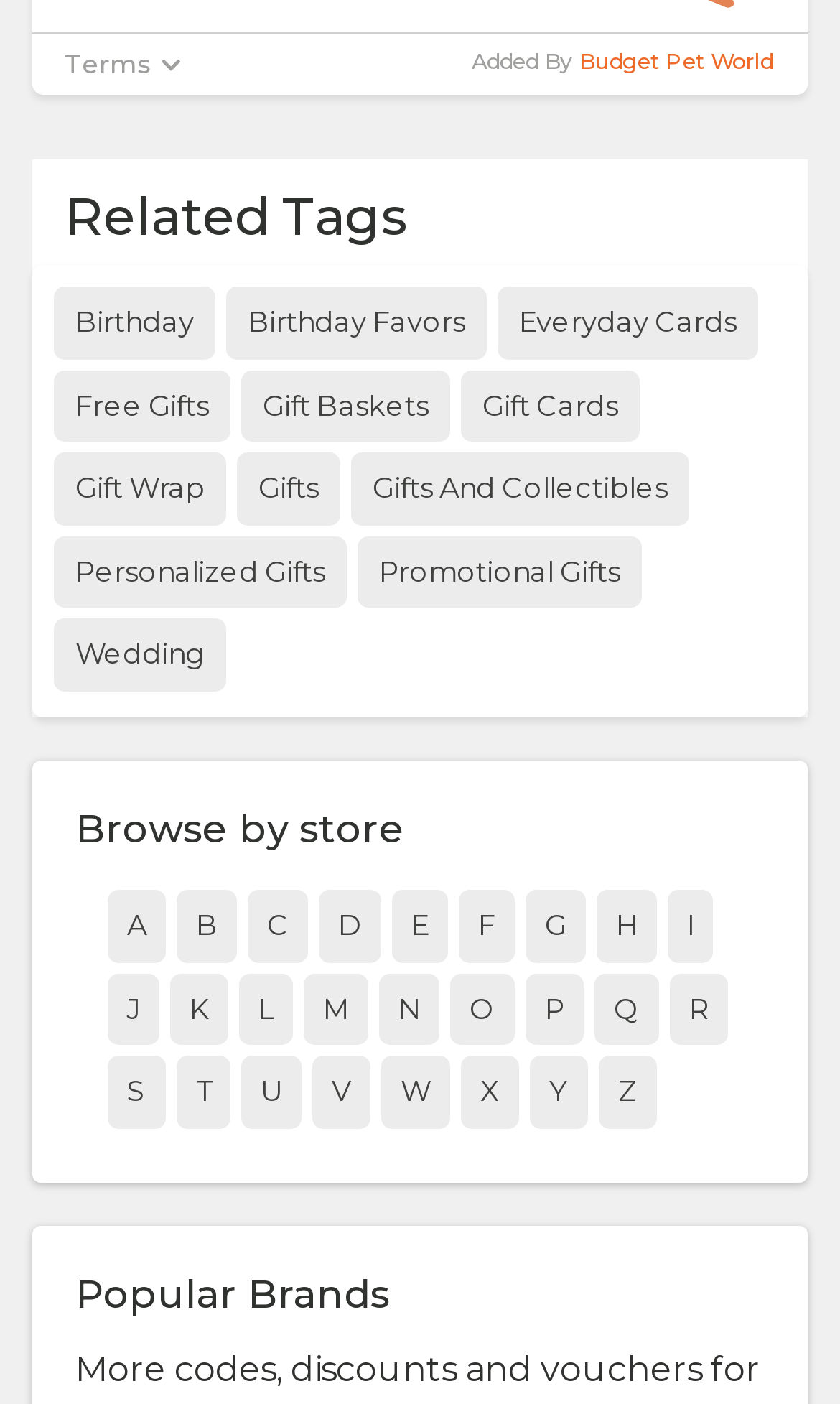Return the bounding box coordinates of the UI element that corresponds to this description: "aria-label="Open Search Bar"". The coordinates must be given as four float numbers in the range of 0 and 1, [left, top, right, bottom].

None